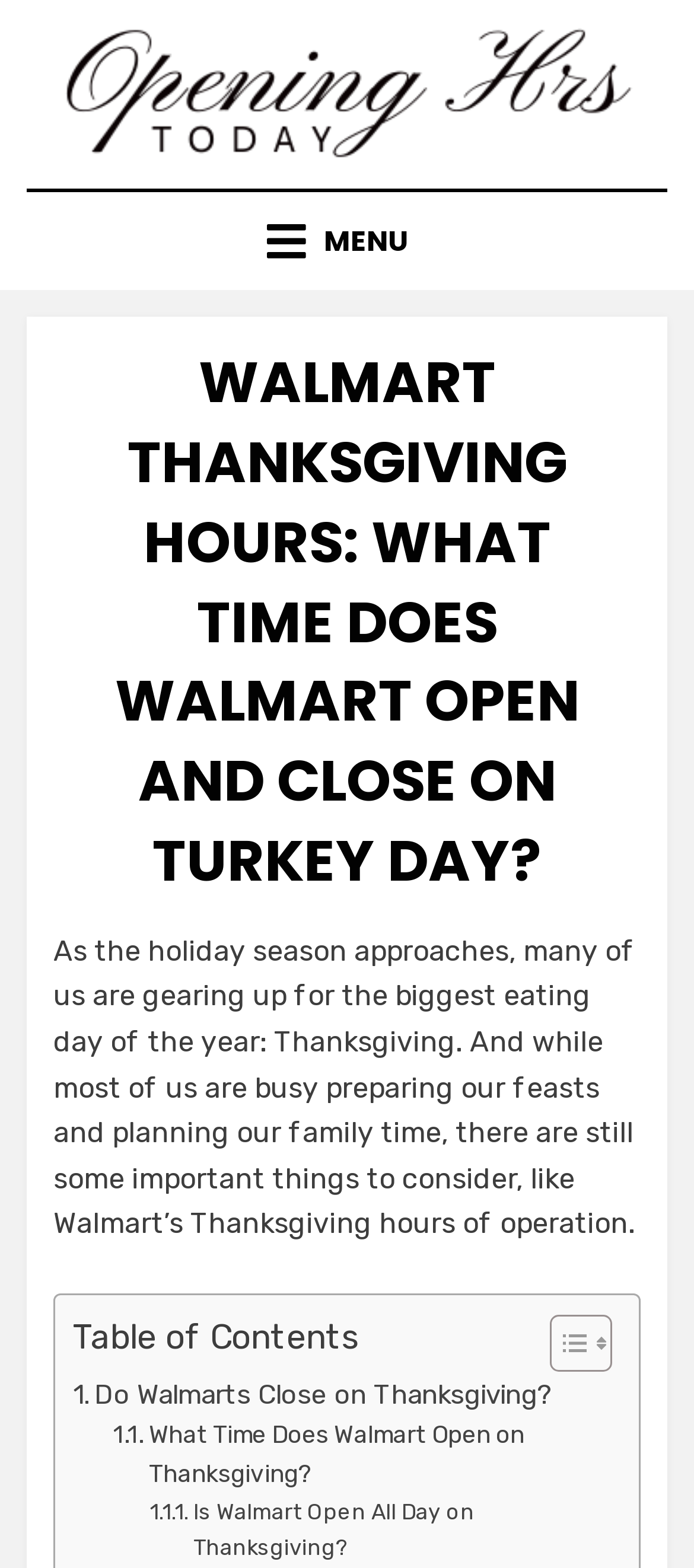What is the main topic of this webpage?
Based on the screenshot, respond with a single word or phrase.

Walmart Thanksgiving Hours